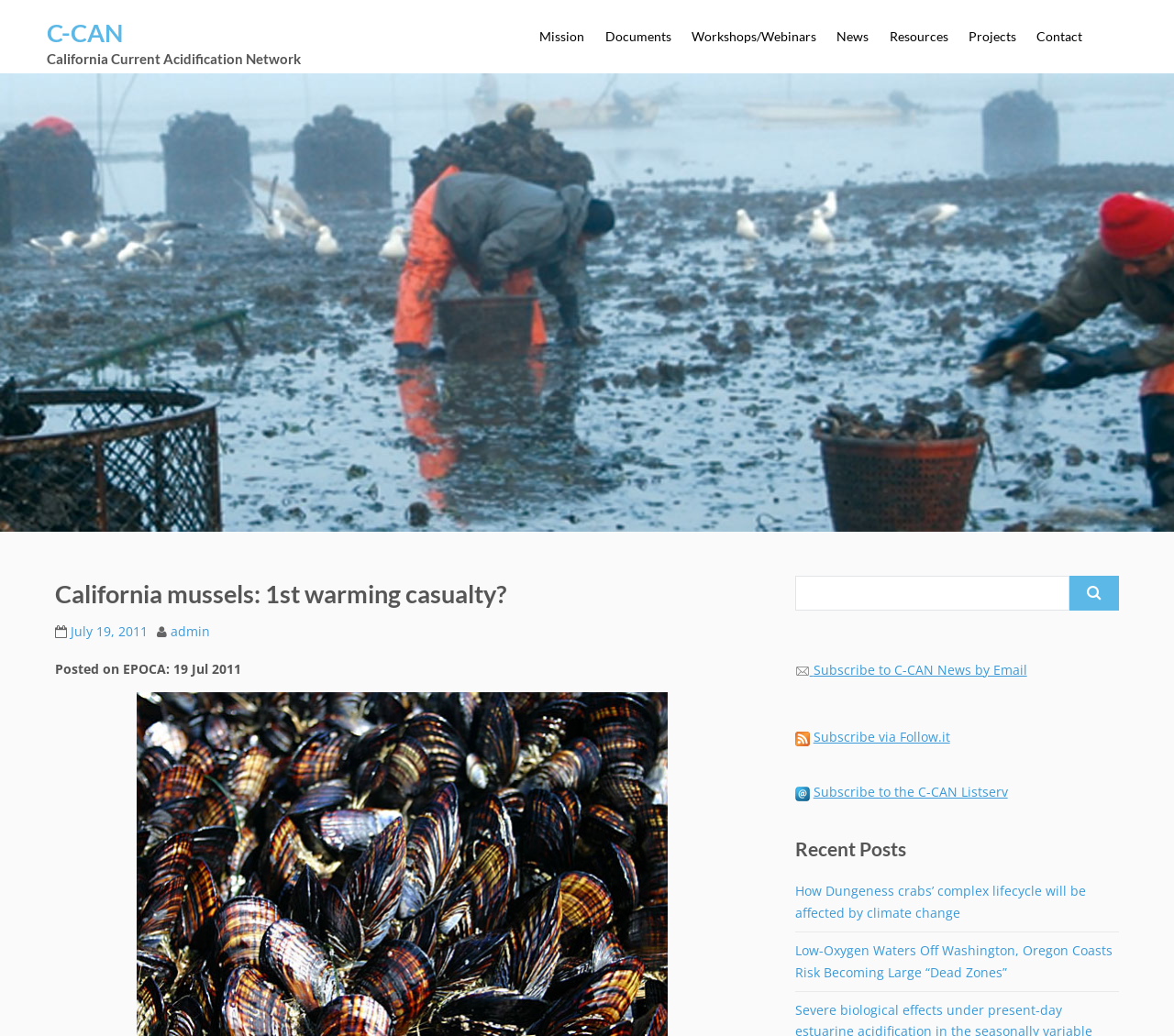Point out the bounding box coordinates of the section to click in order to follow this instruction: "Check the News section".

[0.704, 0.0, 0.749, 0.071]